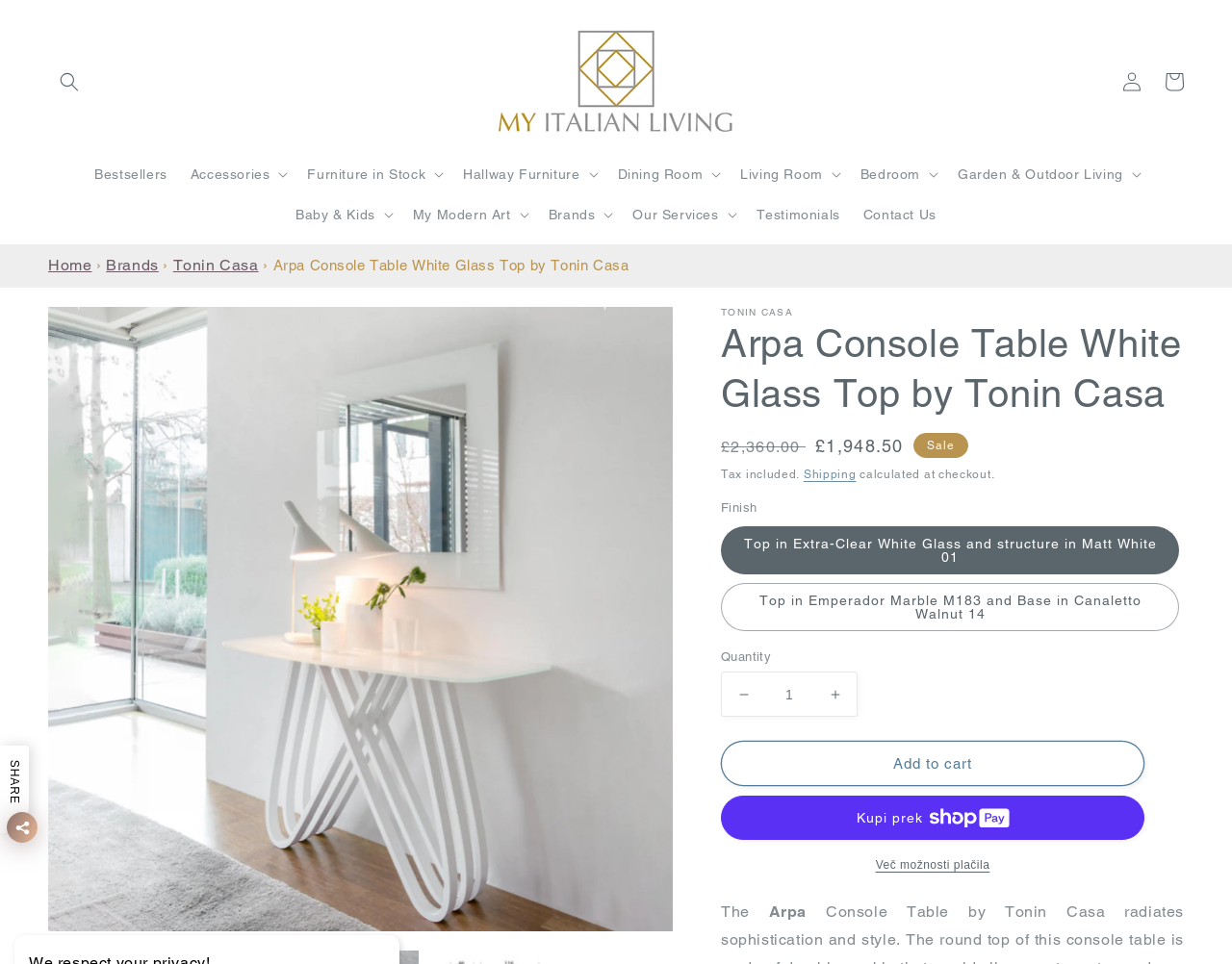Please determine the bounding box coordinates of the clickable area required to carry out the following instruction: "View Bestsellers". The coordinates must be four float numbers between 0 and 1, represented as [left, top, right, bottom].

[0.067, 0.159, 0.145, 0.201]